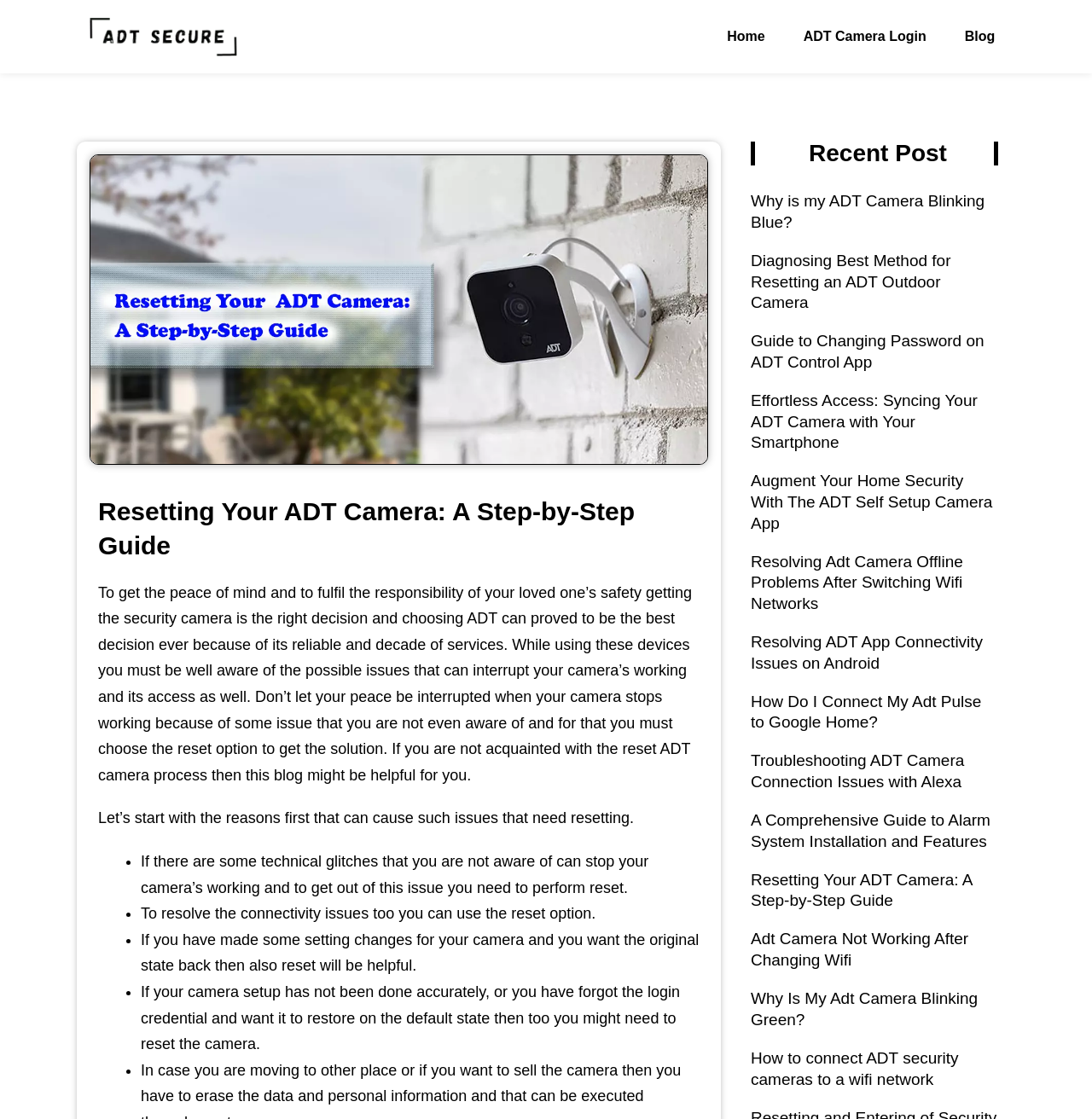Please identify the bounding box coordinates of the element I need to click to follow this instruction: "Click the 'Why is my ADT Camera Blinking Blue?' link".

[0.688, 0.171, 0.914, 0.208]